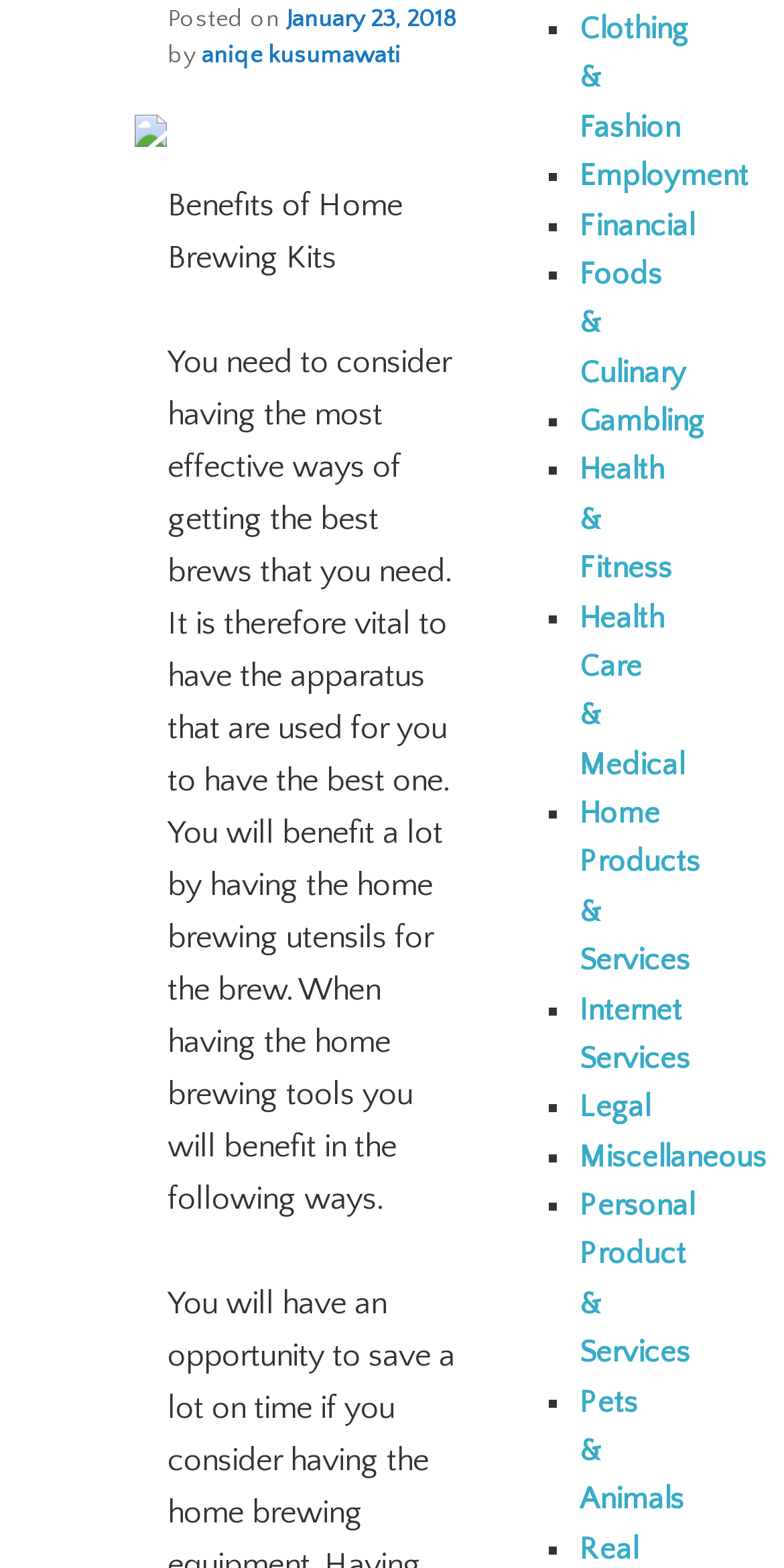Determine the bounding box coordinates of the region I should click to achieve the following instruction: "View the 'Benefits of Home Brewing Kits' article". Ensure the bounding box coordinates are four float numbers between 0 and 1, i.e., [left, top, right, bottom].

[0.214, 0.12, 0.514, 0.176]